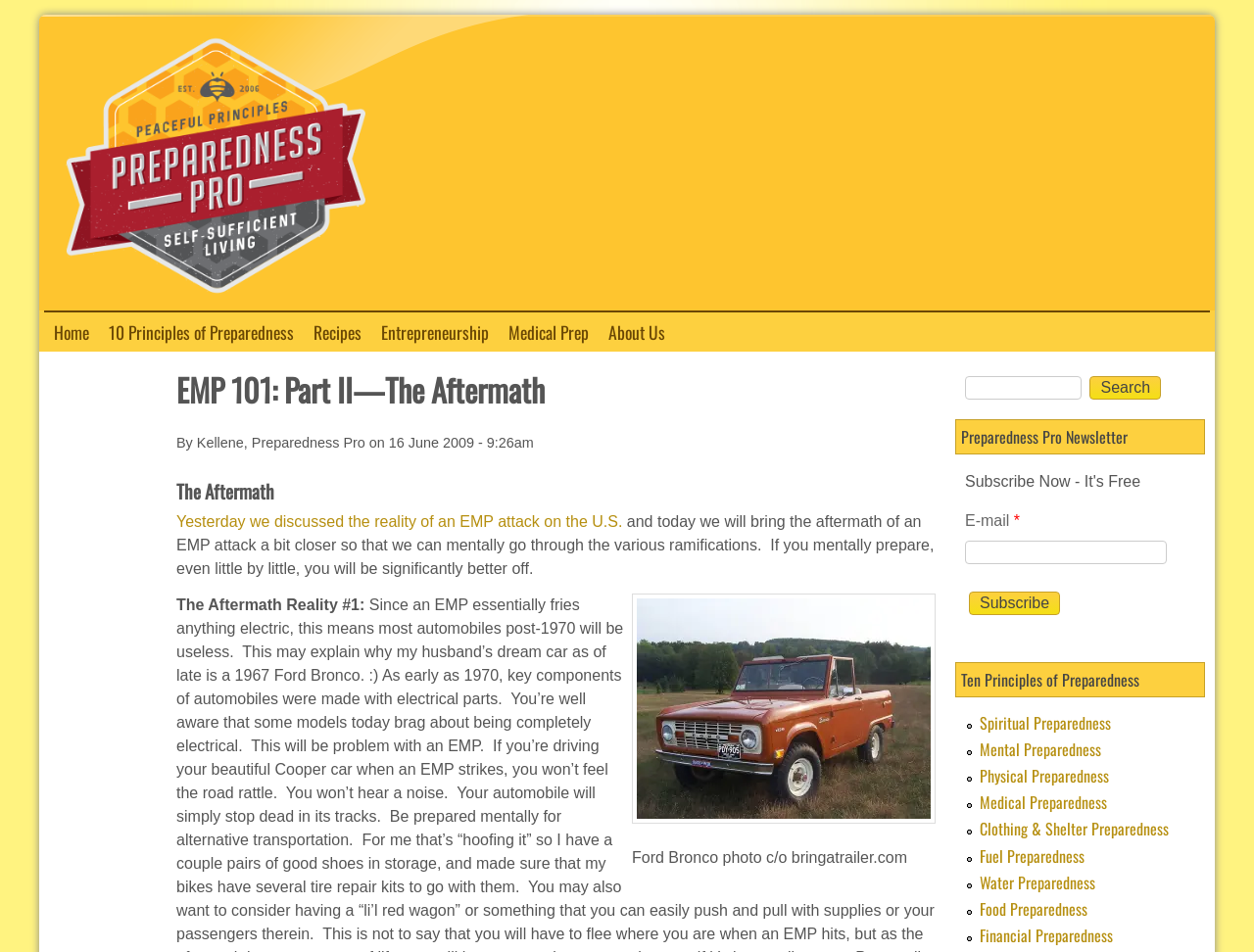Can you find the bounding box coordinates of the area I should click to execute the following instruction: "Subscribe to the Preparedness Pro Newsletter"?

[0.773, 0.622, 0.845, 0.646]